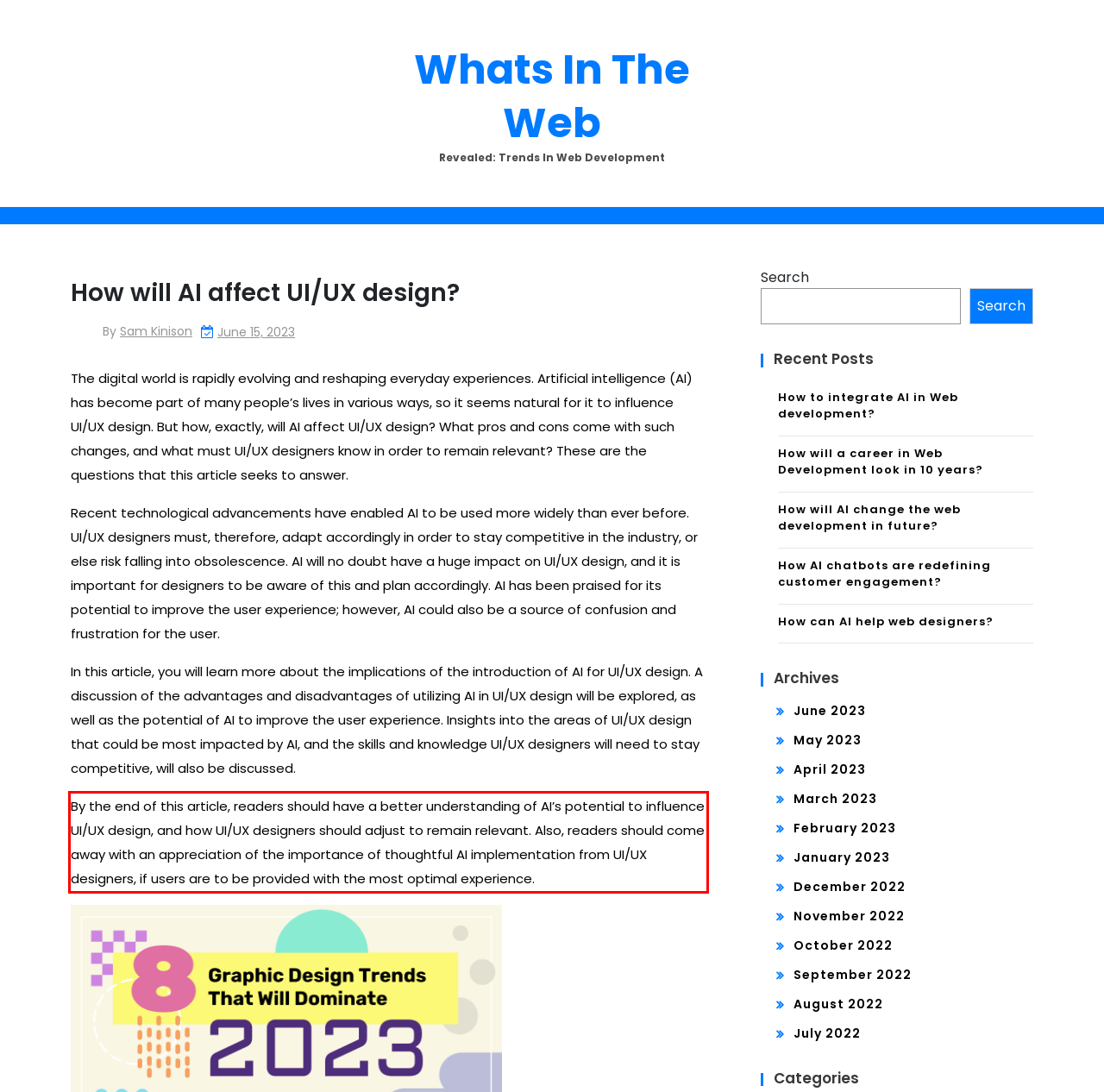Please perform OCR on the text within the red rectangle in the webpage screenshot and return the text content.

By the end of this article, readers should have a better understanding of AI’s potential to influence UI/UX design, and how UI/UX designers should adjust to remain relevant. Also, readers should come away with an appreciation of the importance of thoughtful AI implementation from UI/UX designers, if users are to be provided with the most optimal experience.